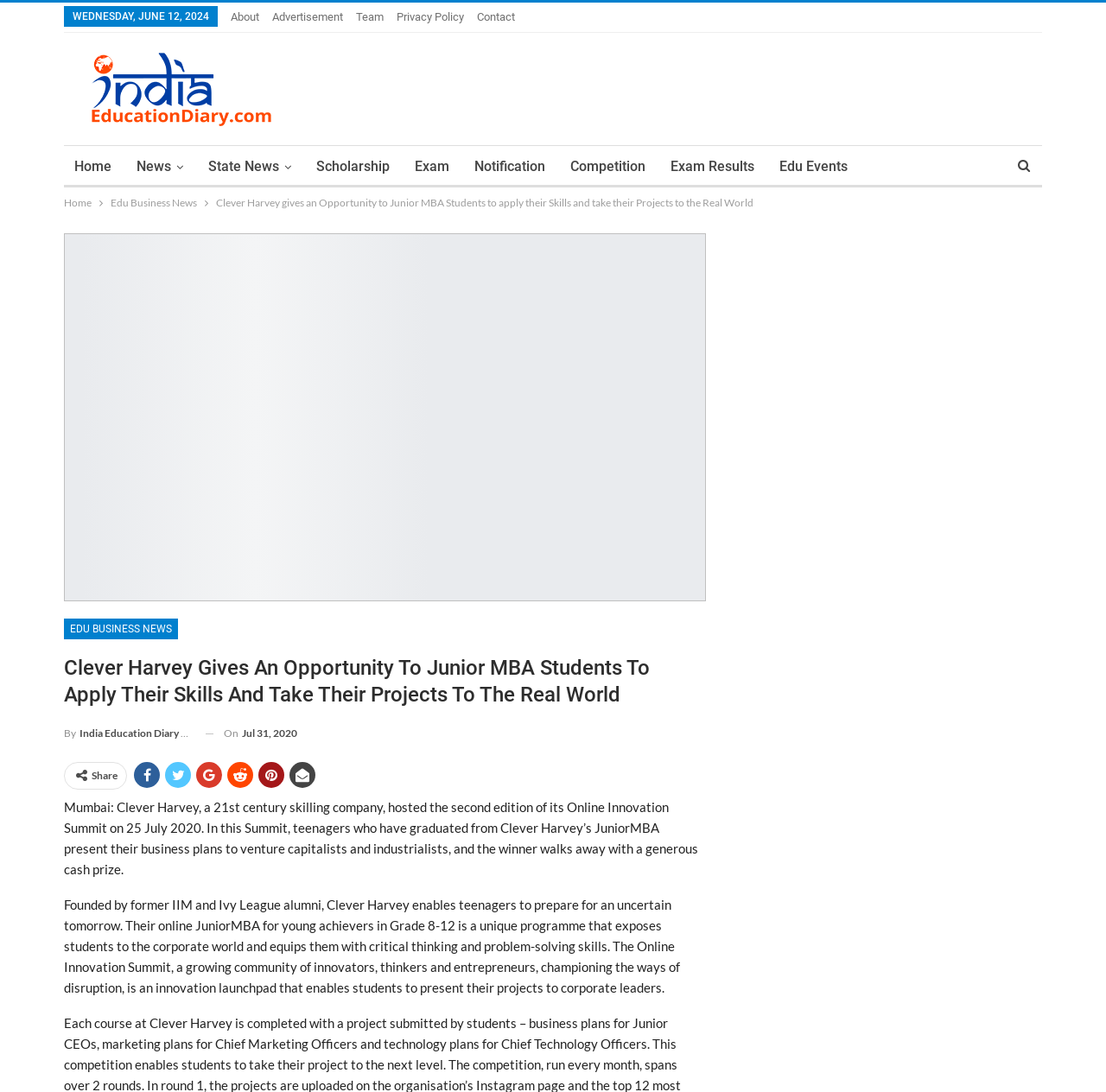Please specify the coordinates of the bounding box for the element that should be clicked to carry out this instruction: "Read the 'Edu Business News'". The coordinates must be four float numbers between 0 and 1, formatted as [left, top, right, bottom].

[0.1, 0.177, 0.178, 0.195]